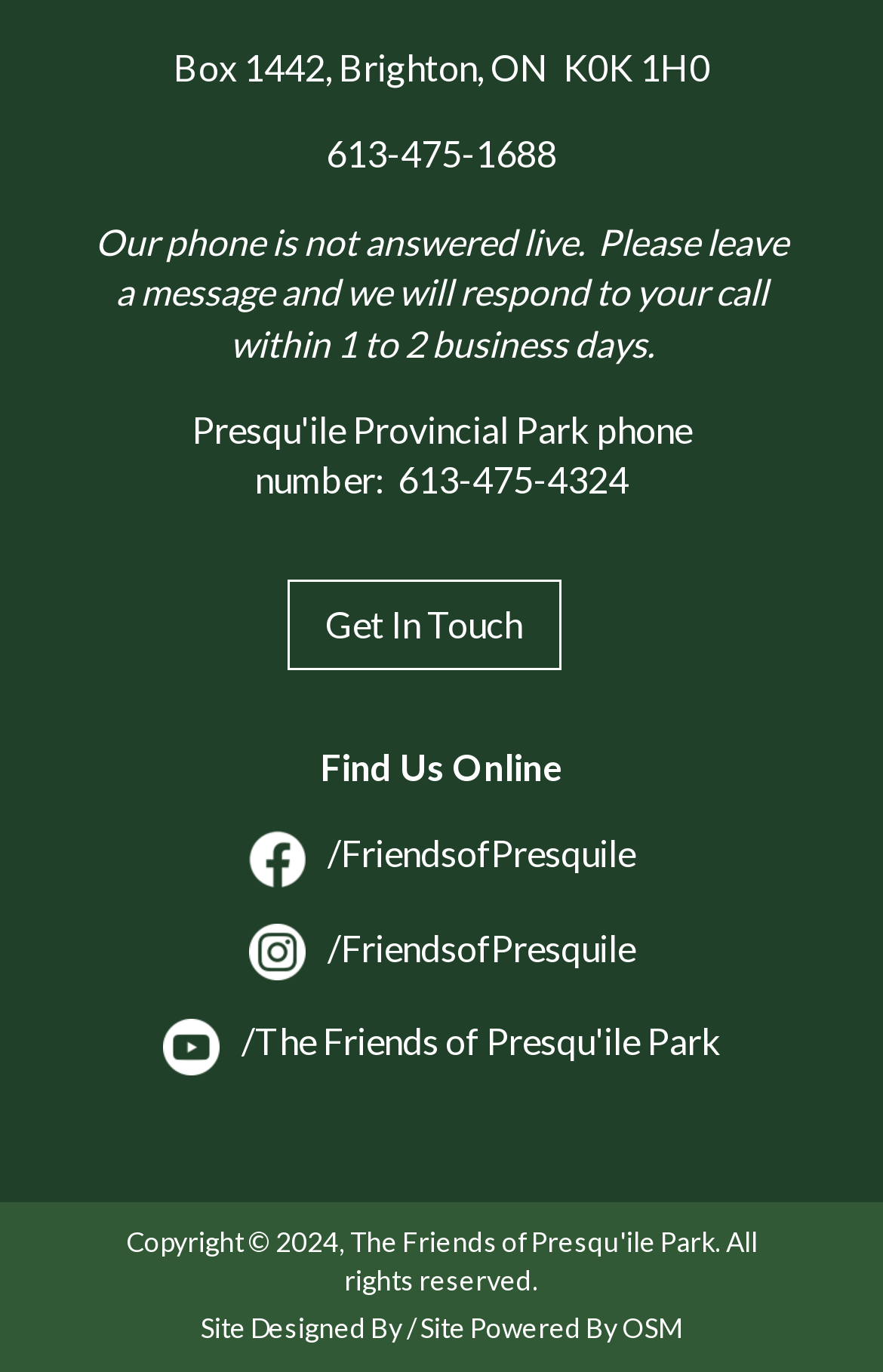What is the phone number to call for inquiries?
Refer to the image and give a detailed answer to the query.

I found the phone number by looking at the link element with the text '613-475-1688' which is located at the top of the page, below the address.